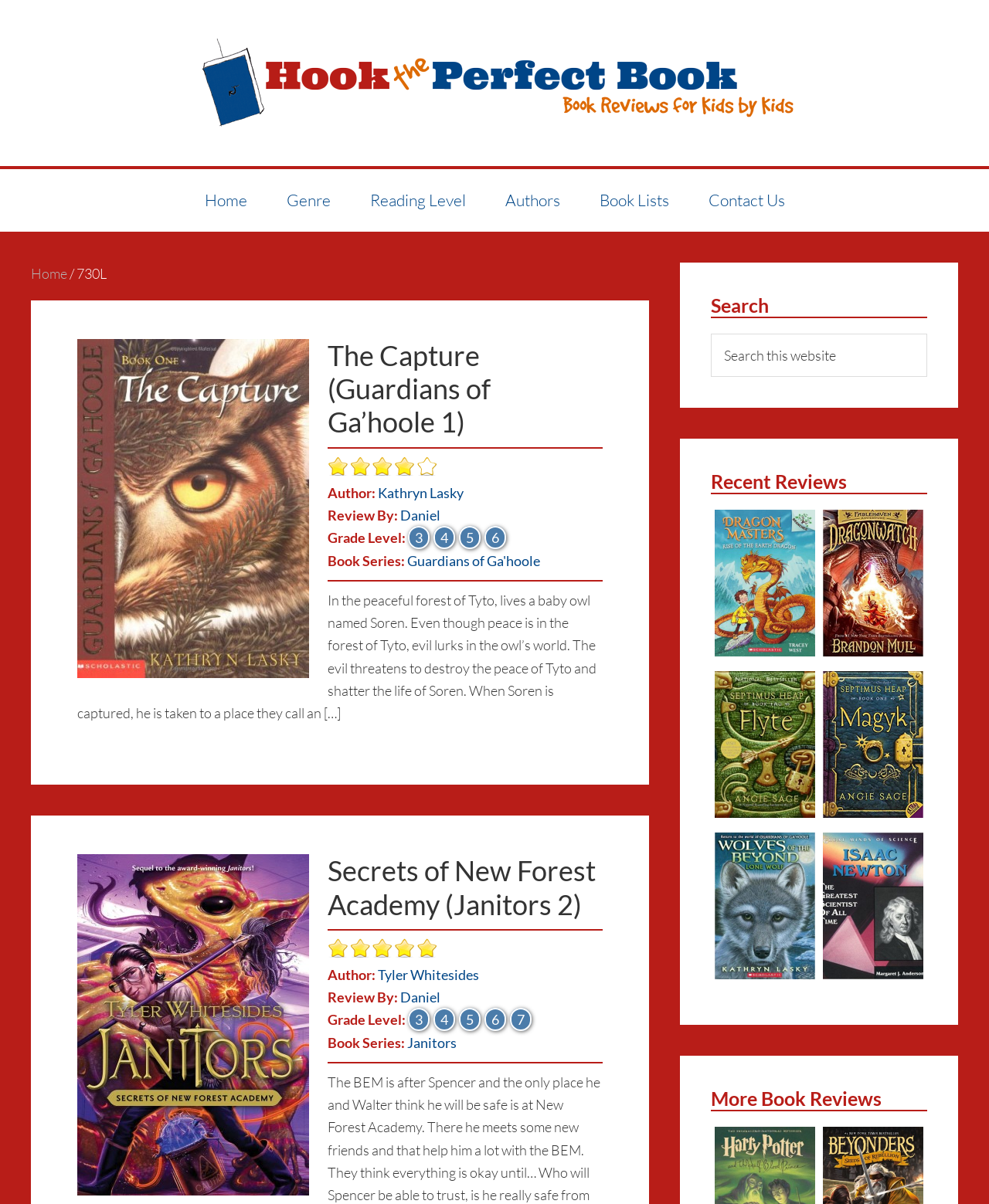Find and provide the bounding box coordinates for the UI element described with: "RFP Generator".

None